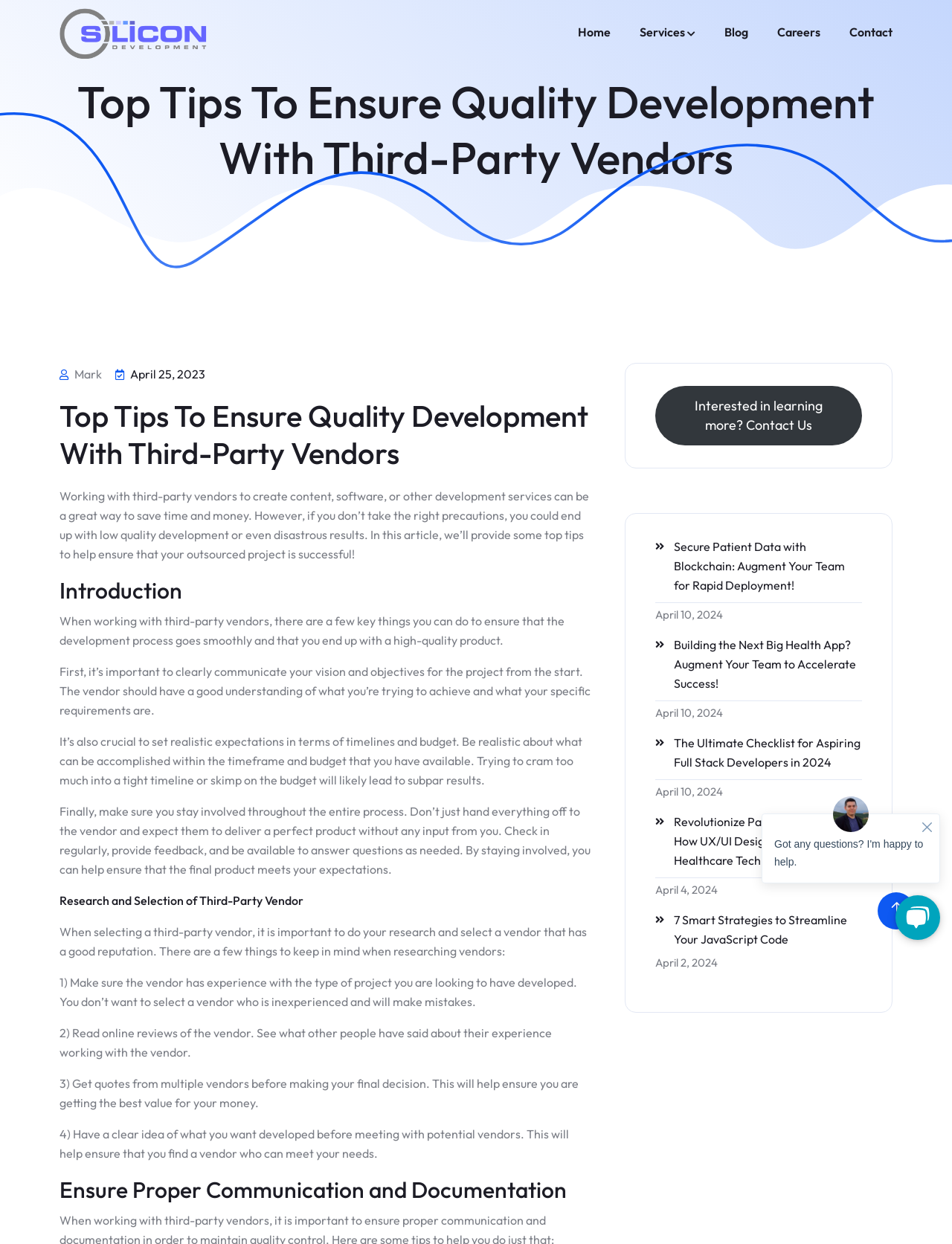Locate the bounding box coordinates of the clickable region to complete the following instruction: "Learn more about 'Secure Patient Data with Blockchain: Augment Your Team for Rapid Deployment!' ."

[0.688, 0.432, 0.905, 0.485]